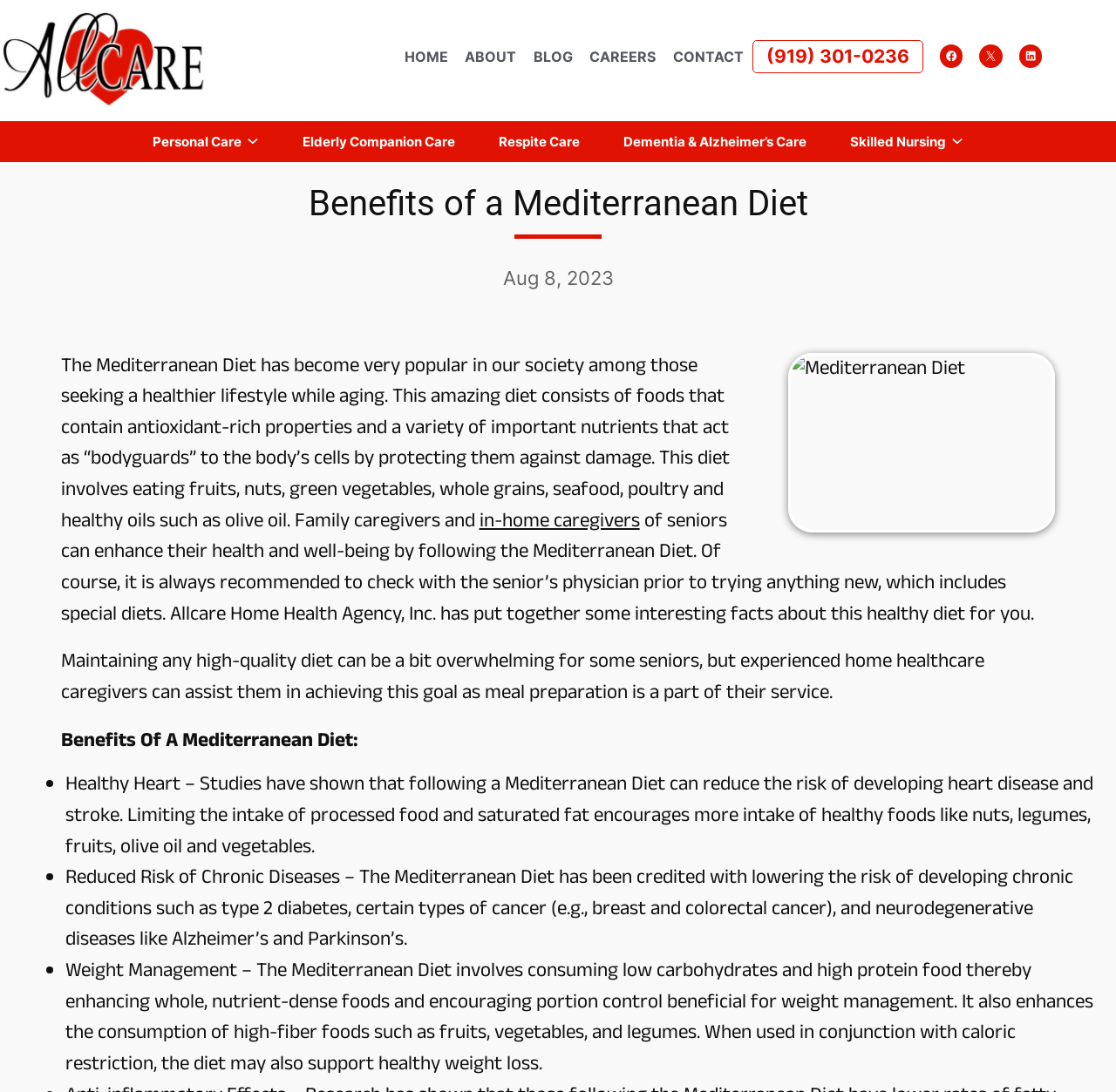What is the benefit of the Mediterranean Diet mentioned in the article?
Refer to the screenshot and respond with a concise word or phrase.

Healthy Heart